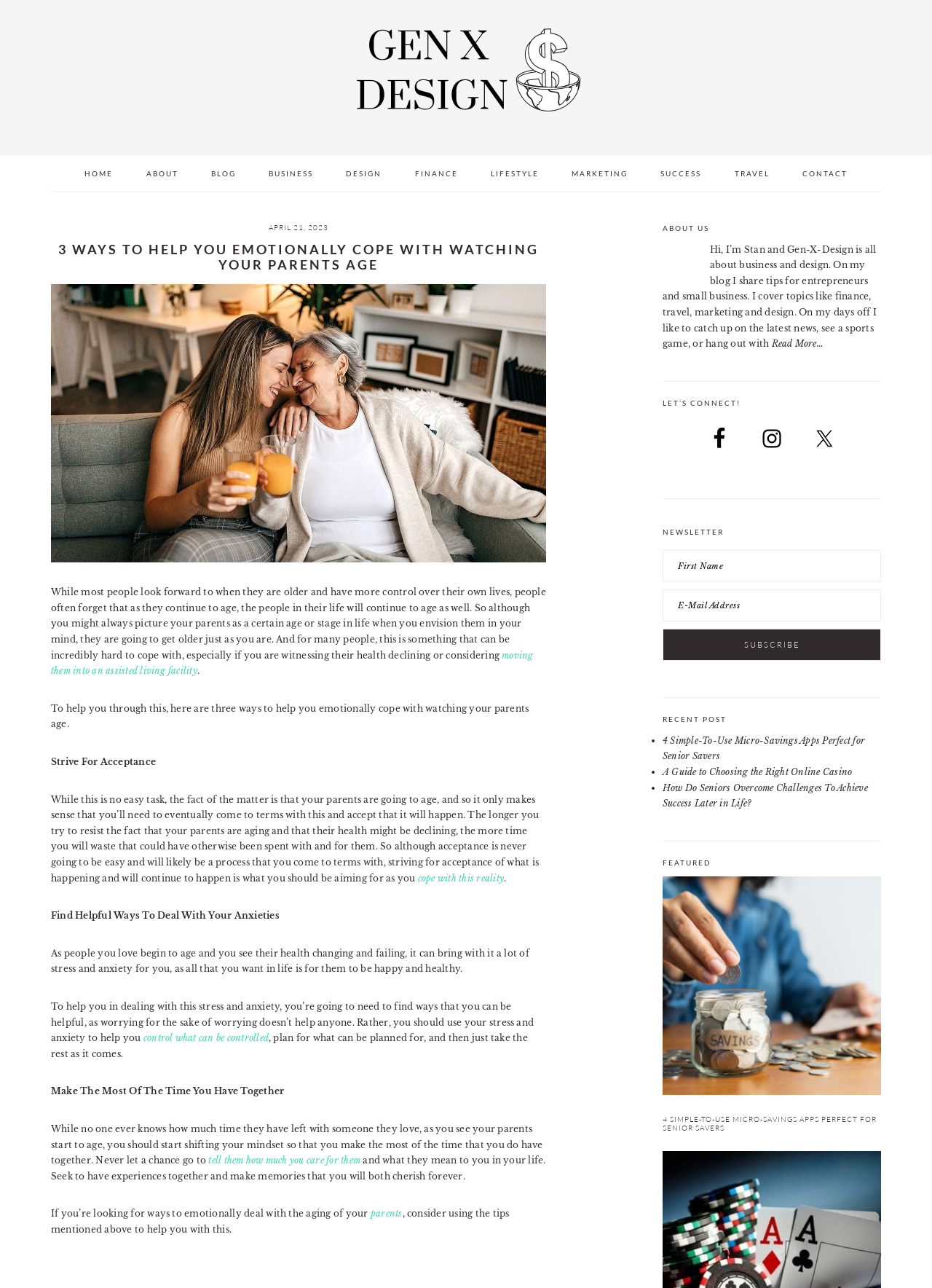Use a single word or phrase to answer the question:
What are the three ways to emotionally cope with watching your parents age?

Strive For Acceptance, Find Helpful Ways To Deal With Your Anxieties, Make The Most Of The Time You Have Together